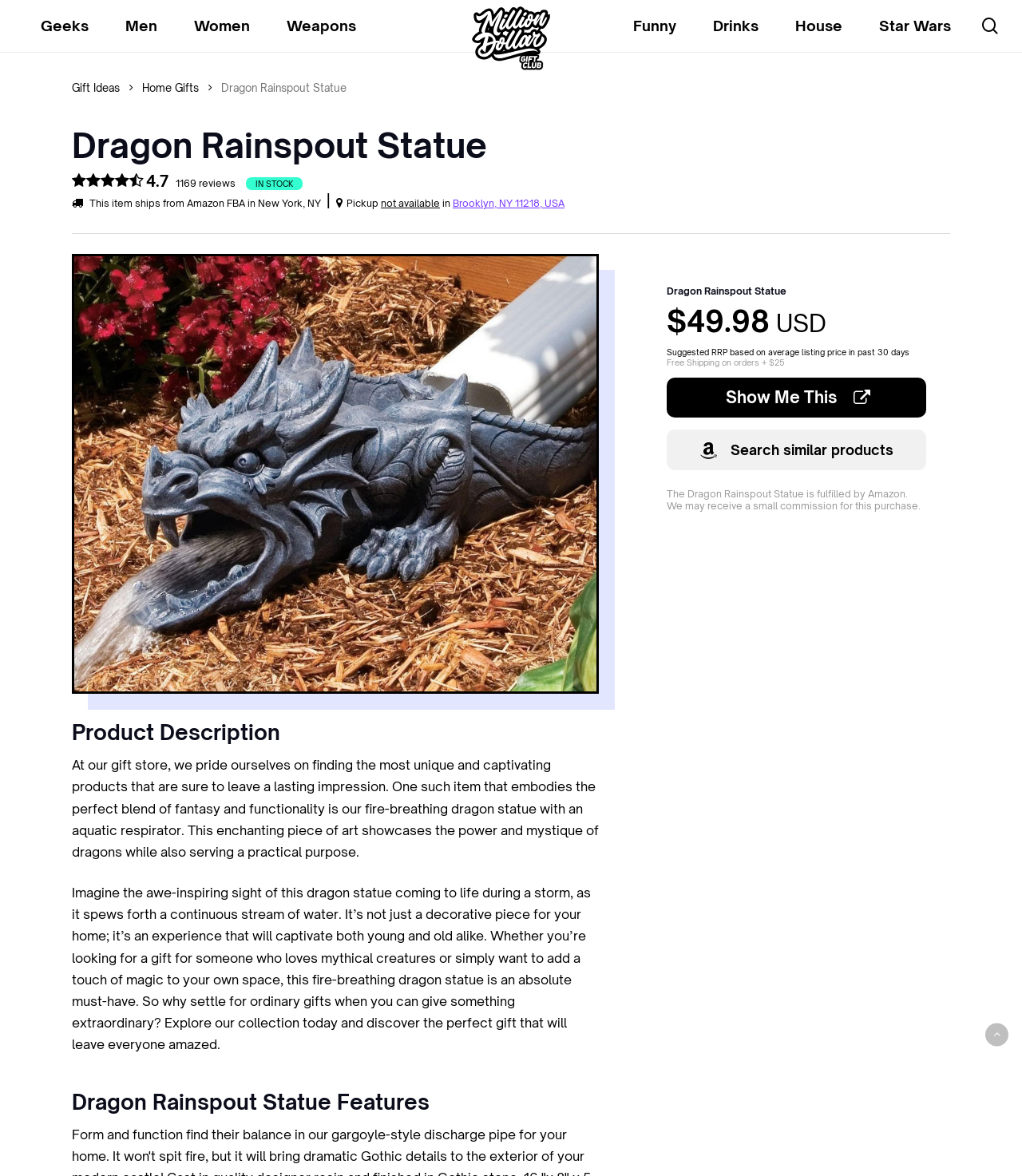Please locate the bounding box coordinates of the element that needs to be clicked to achieve the following instruction: "Search for a product". The coordinates should be four float numbers between 0 and 1, i.e., [left, top, right, bottom].

[0.07, 0.047, 0.93, 0.088]